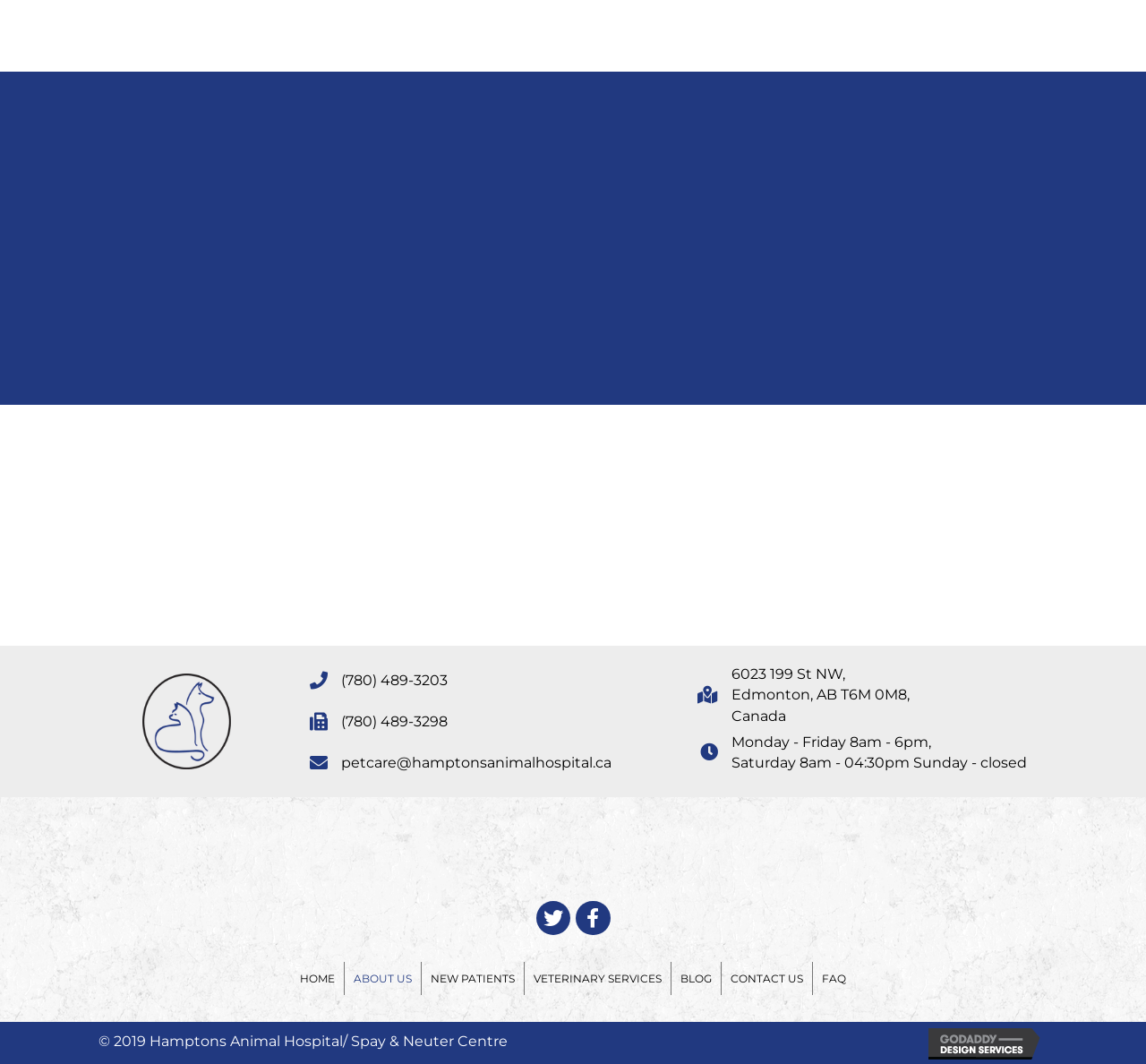What is the purpose of the hospital's spay and neuter services? Look at the image and give a one-word or short phrase answer.

to reduce pet overpopulation